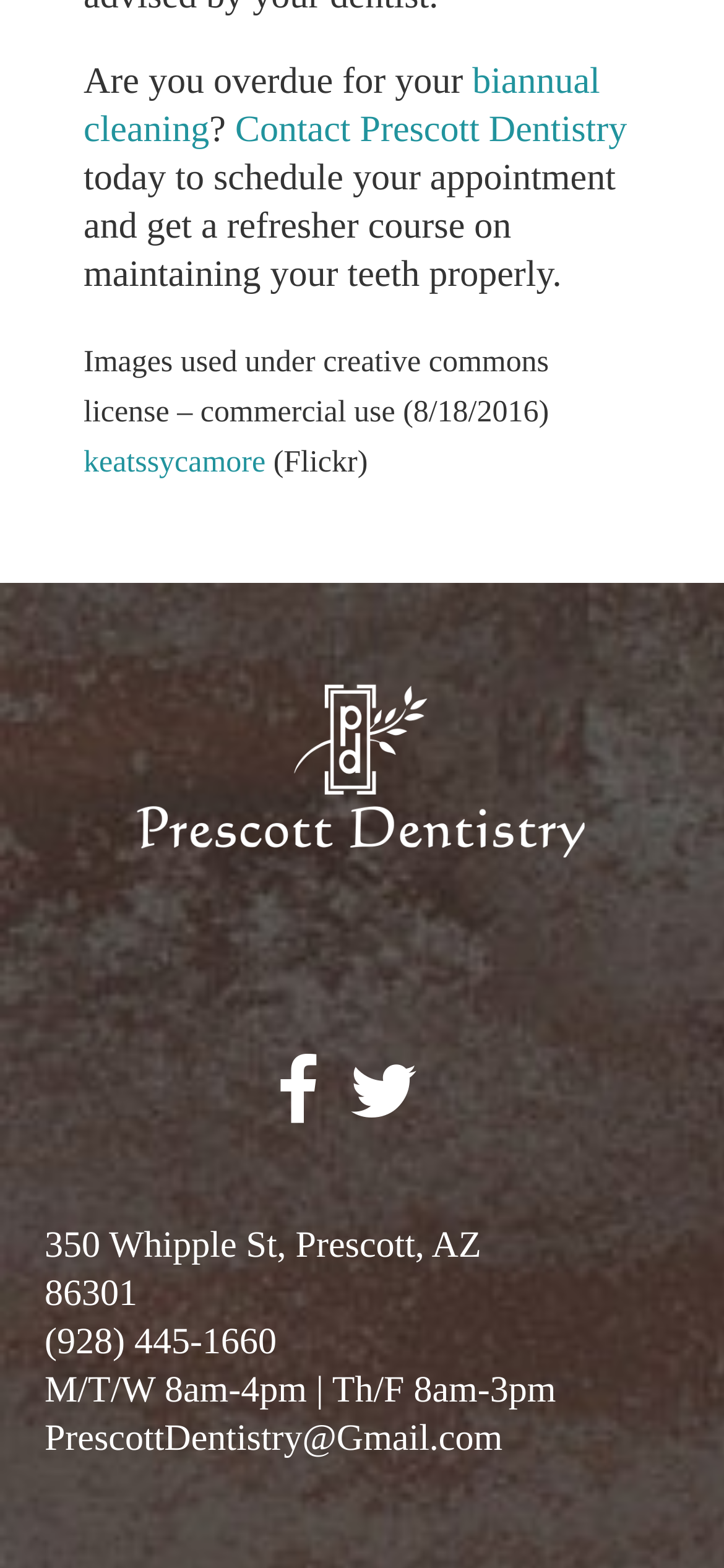What is the address of the dentist?
Examine the image closely and answer the question with as much detail as possible.

The webpage provides the address of the dentist as 350 Whipple St, Prescott, AZ 86301, which can be found in the link element with the bounding box coordinates [0.062, 0.781, 0.665, 0.838].